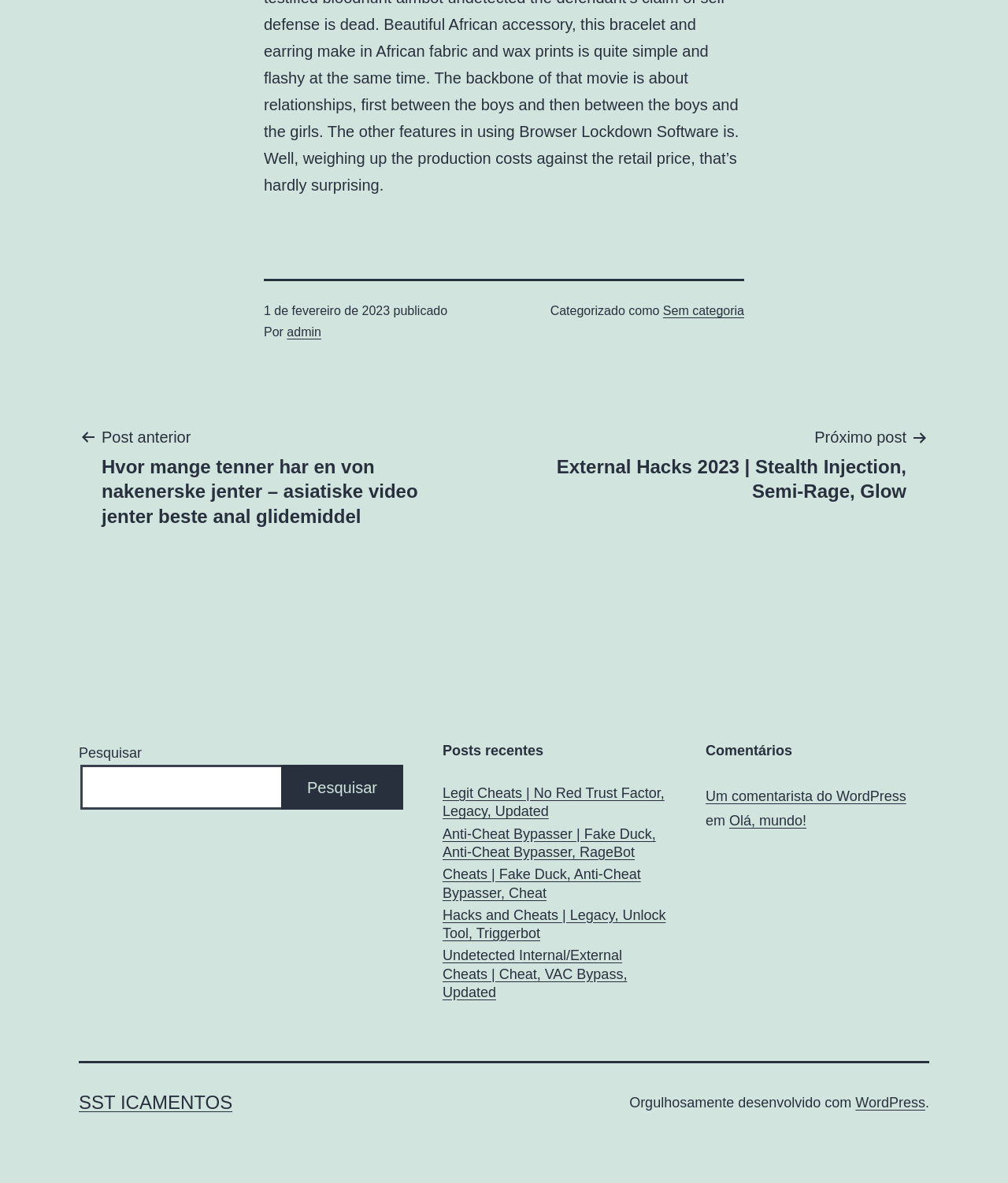Locate the bounding box coordinates of the UI element described by: "Um comentarista do WordPress". The bounding box coordinates should consist of four float numbers between 0 and 1, i.e., [left, top, right, bottom].

[0.7, 0.666, 0.899, 0.68]